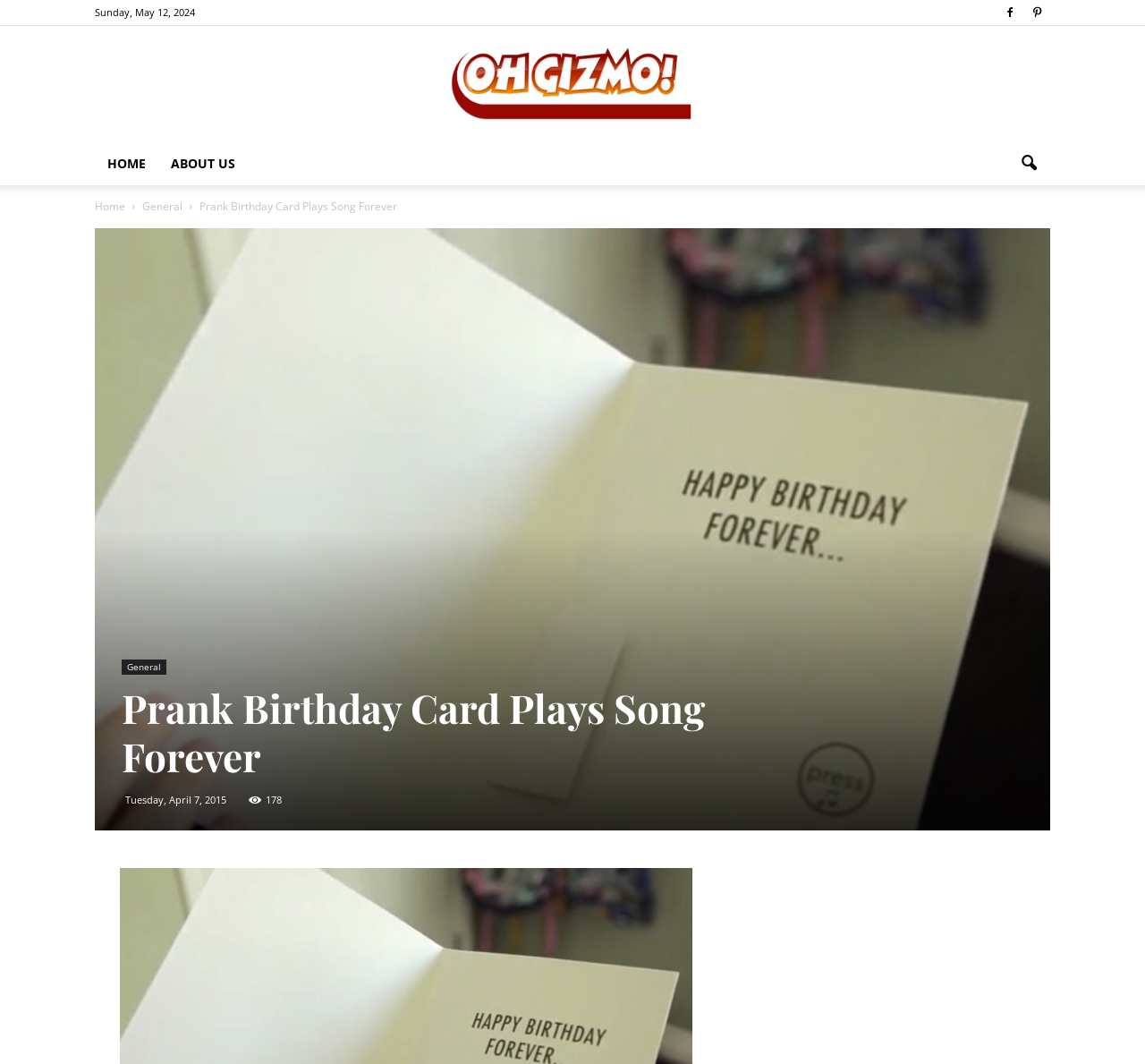Determine the main heading of the webpage and generate its text.

Prank Birthday Card Plays Song Forever